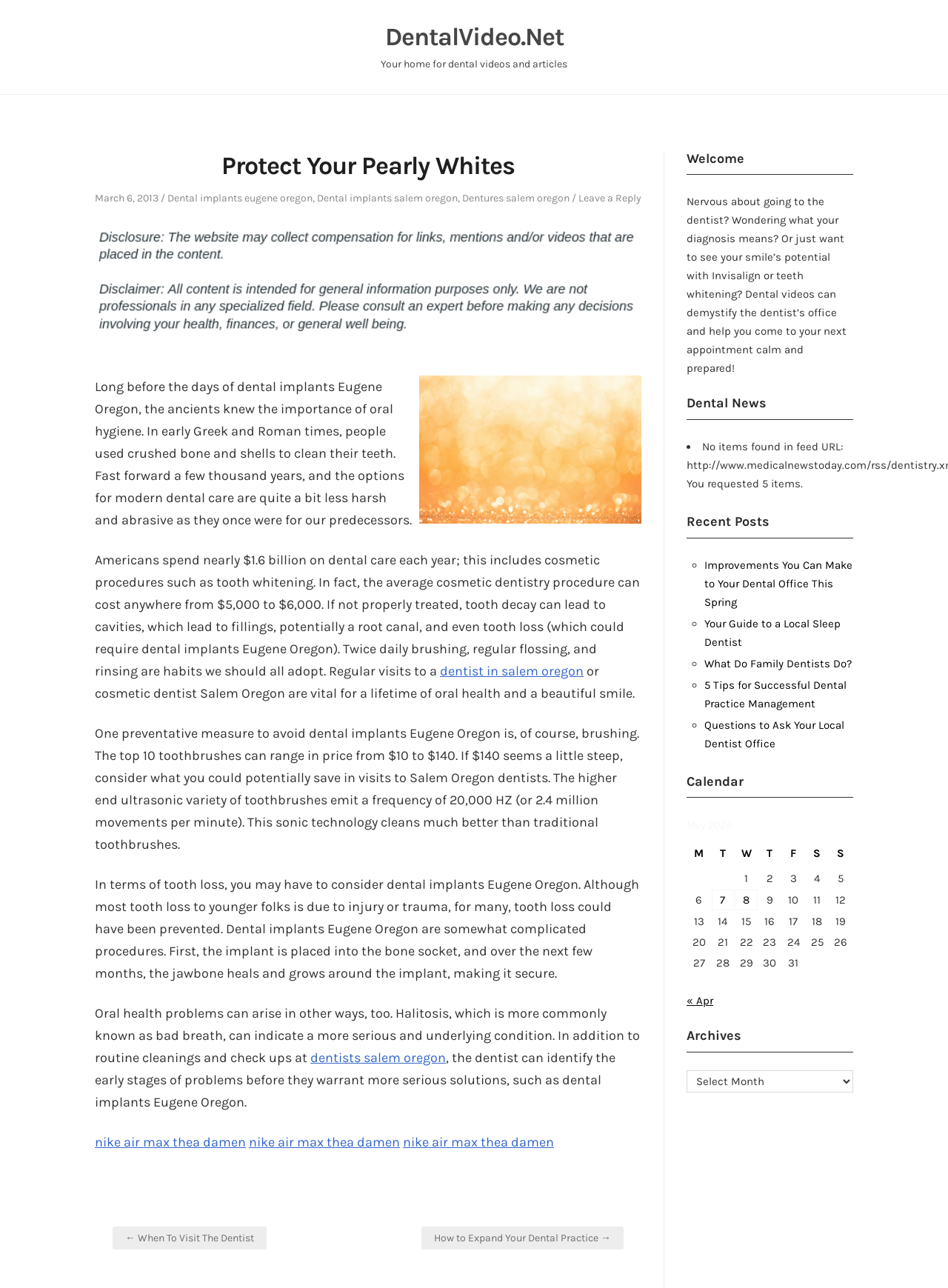Given the element description "Dental implants eugene oregon" in the screenshot, predict the bounding box coordinates of that UI element.

[0.177, 0.149, 0.33, 0.158]